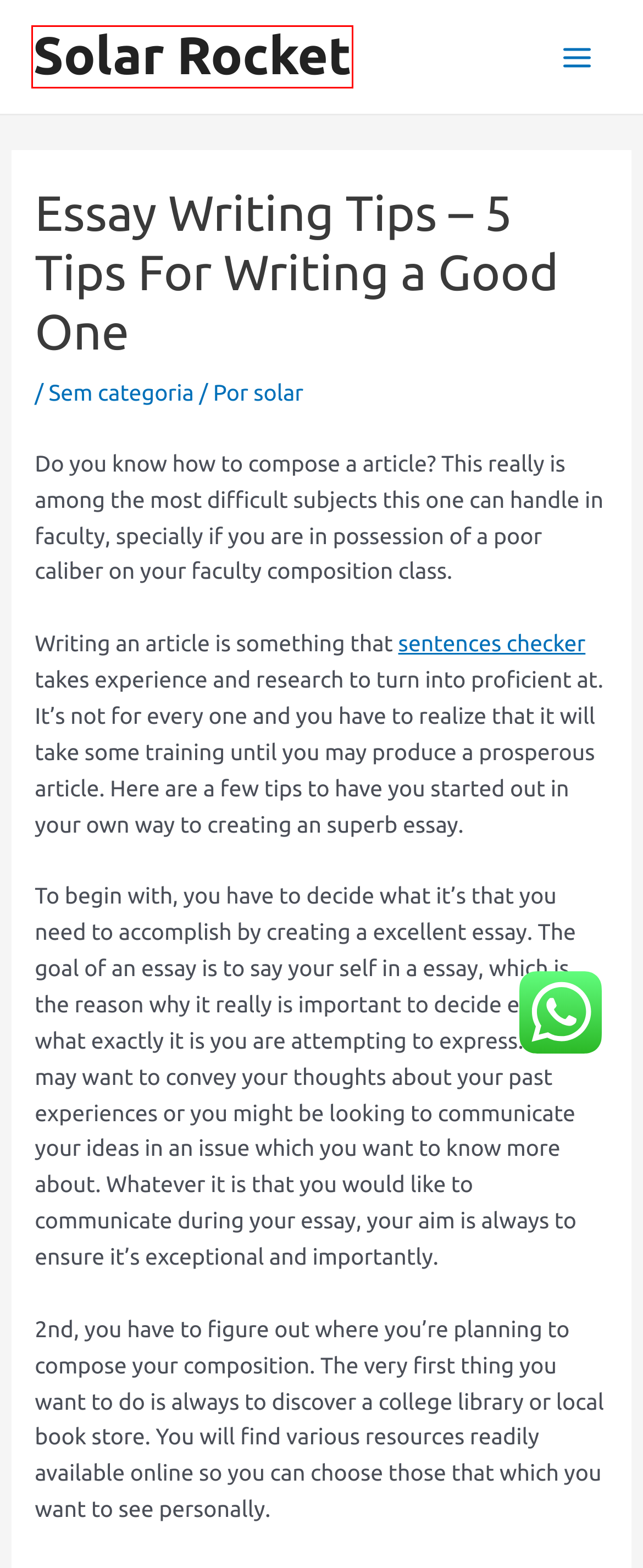A screenshot of a webpage is given, marked with a red bounding box around a UI element. Please select the most appropriate webpage description that fits the new page after clicking the highlighted element. Here are the candidates:
A. Sem categoria – Solar Rocket
B. solar – Solar Rocket
C. Pin Up Brazil – Solar Rocket
D. 1xbet Brazil – Solar Rocket
E. pagbet brazil – Solar Rocket
F. Solar Rocket – BY LB COMPANY
G. 1xbet giriş – Solar Rocket
H. setembro 2022 – Solar Rocket

F